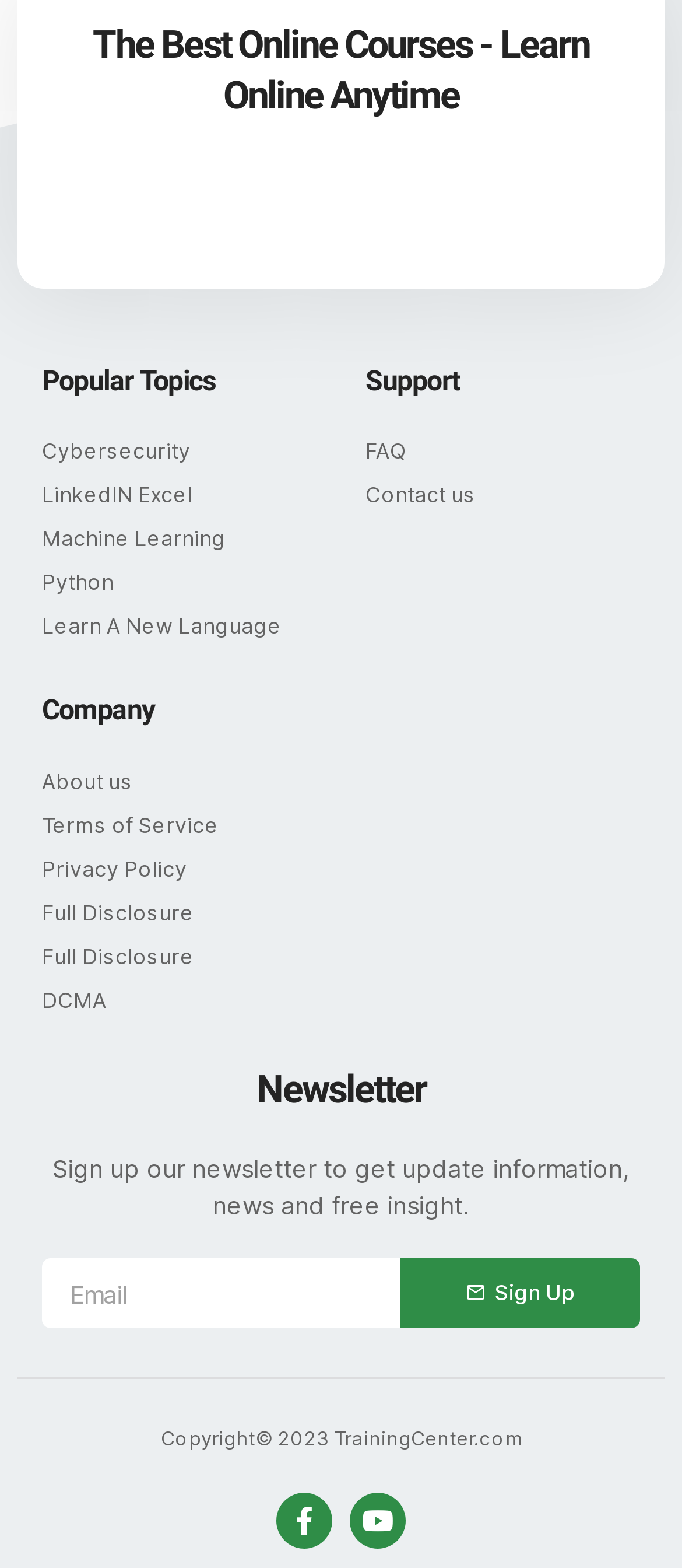Pinpoint the bounding box coordinates of the area that must be clicked to complete this instruction: "Click on the Cybersecurity link".

[0.062, 0.278, 0.464, 0.298]